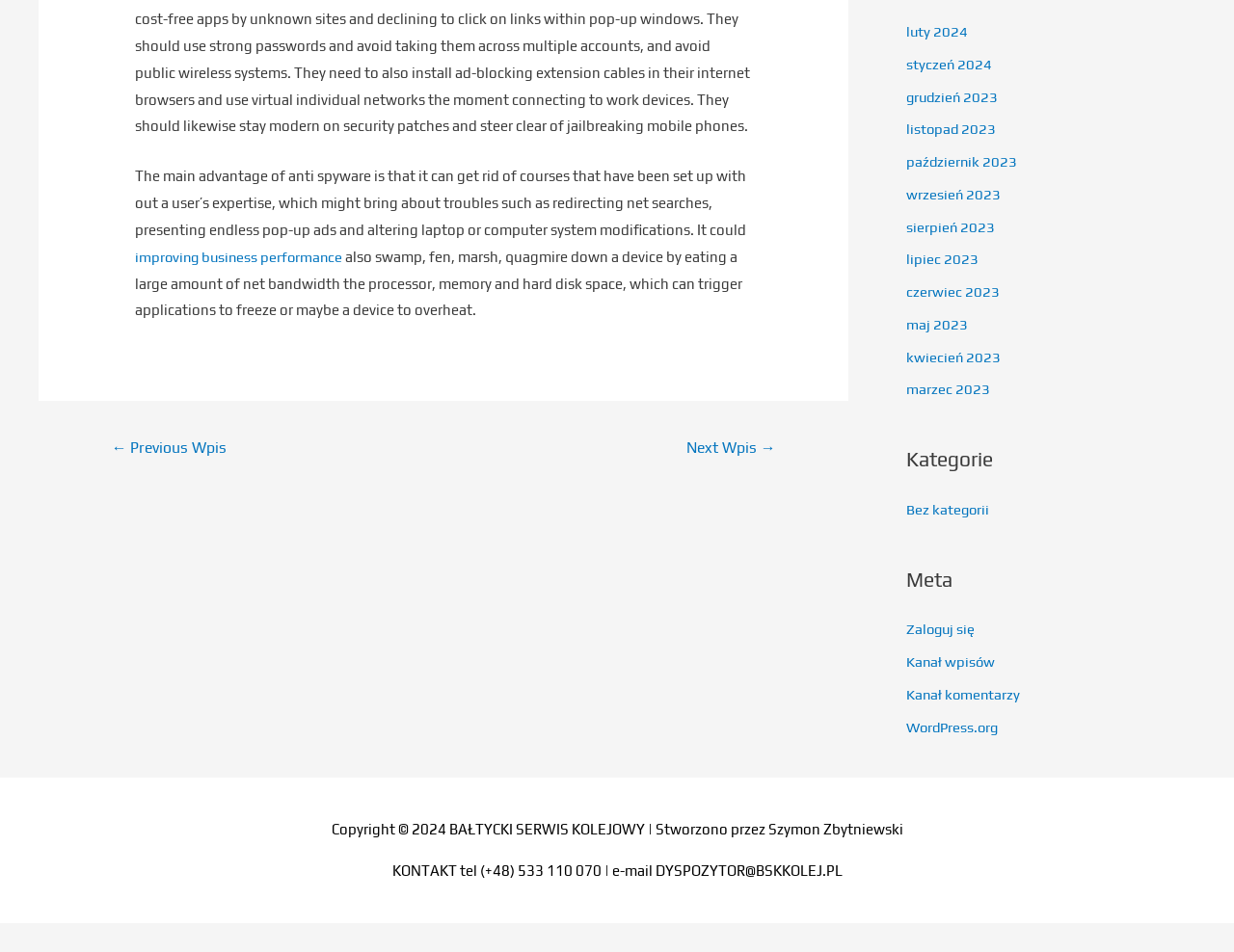Predict the bounding box of the UI element based on the description: "← Previous Wpis". The coordinates should be four float numbers between 0 and 1, formatted as [left, top, right, bottom].

[0.072, 0.454, 0.204, 0.492]